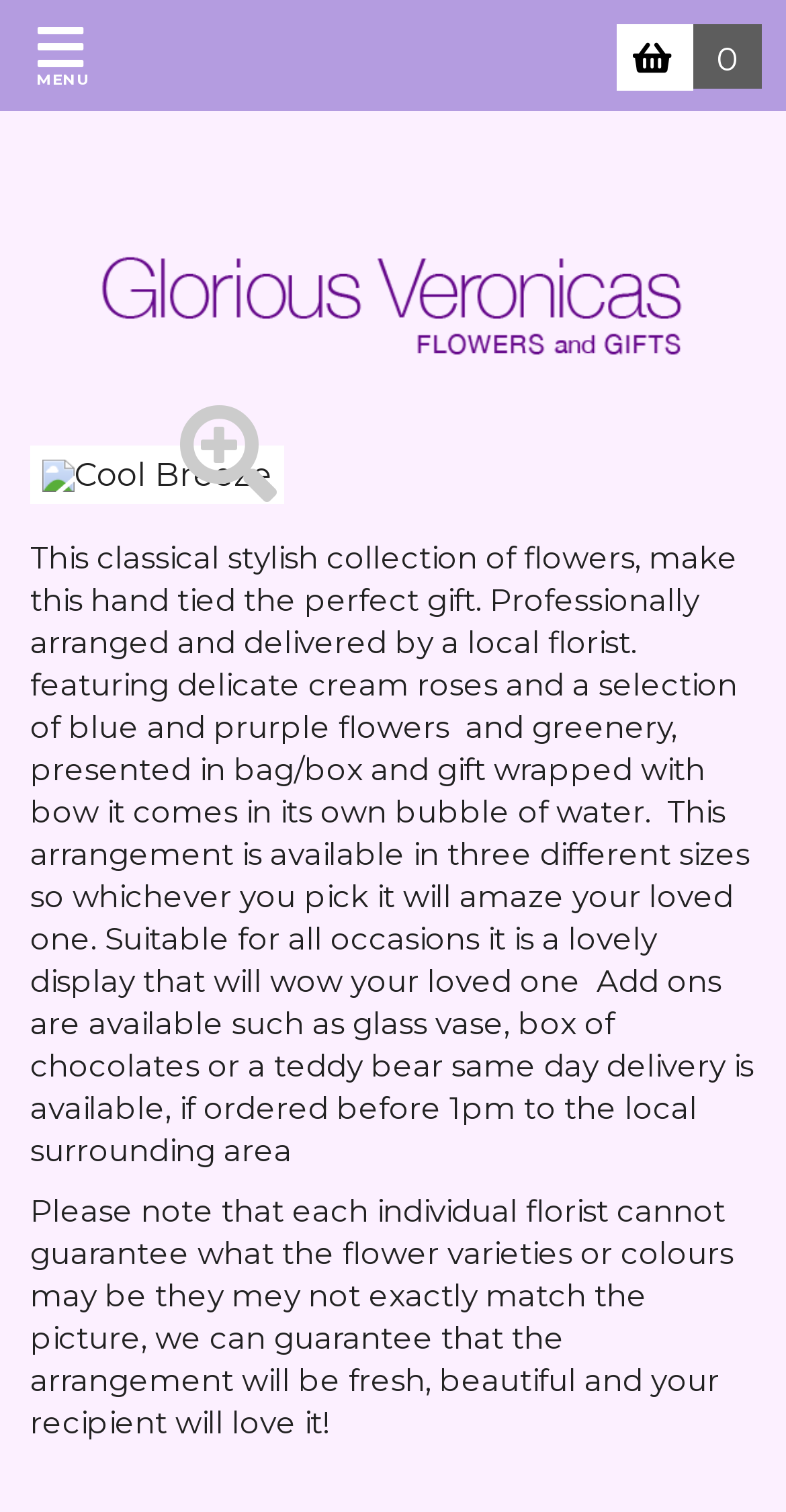Bounding box coordinates must be specified in the format (top-left x, top-left y, bottom-right x, bottom-right y). All values should be floating point numbers between 0 and 1. What are the bounding box coordinates of the UI element described as: alt="Cool Breeze"

[0.054, 0.3, 0.346, 0.326]